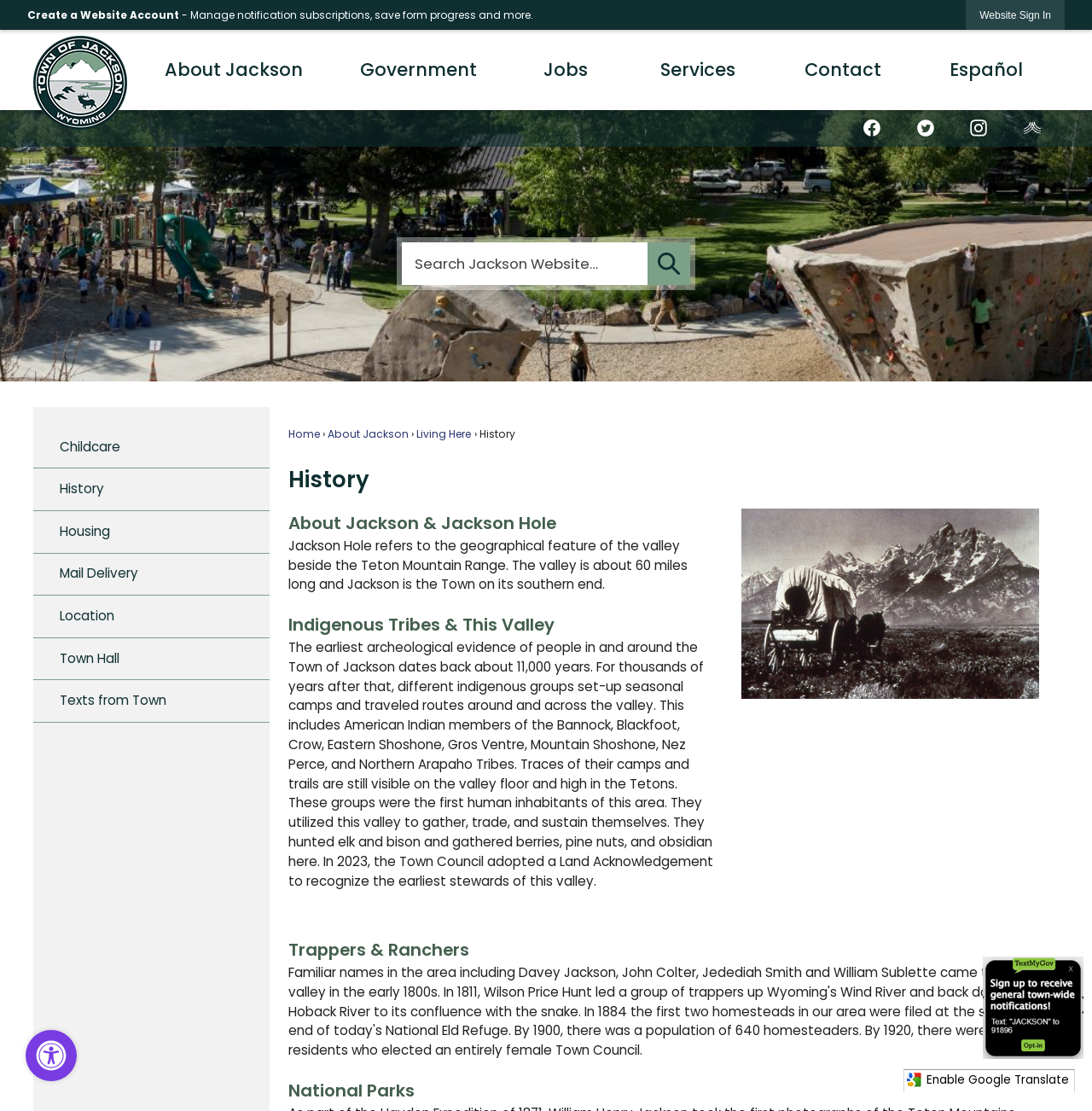What is the name of the town?
Please provide a full and detailed response to the question.

The name of the town can be found in the heading 'History' which is located at the top of the webpage, and also in the link 'Jackson Home Page' which is located at the top left corner of the webpage.